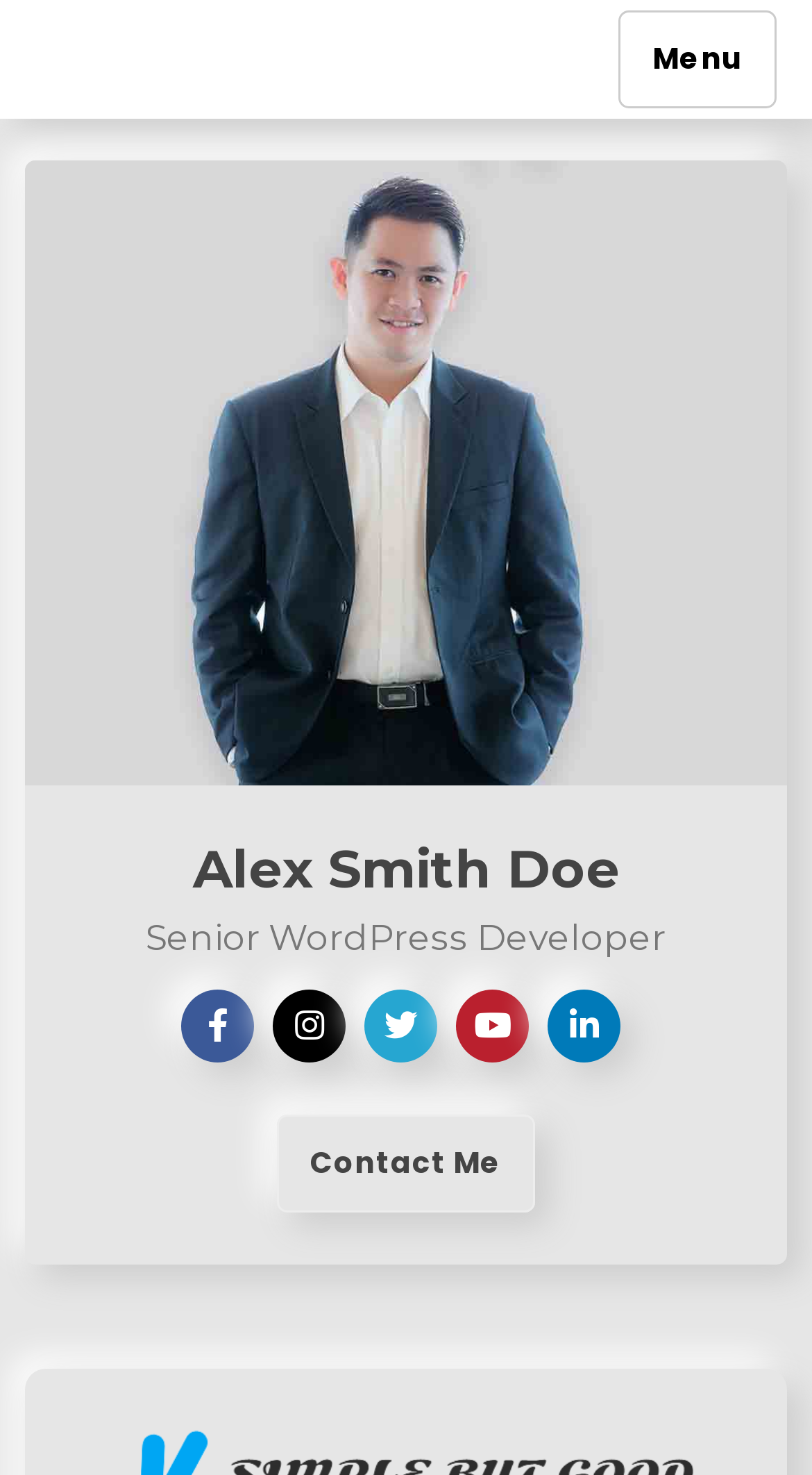Please extract the primary headline from the webpage.

Ten Romantic Games APK Holidays